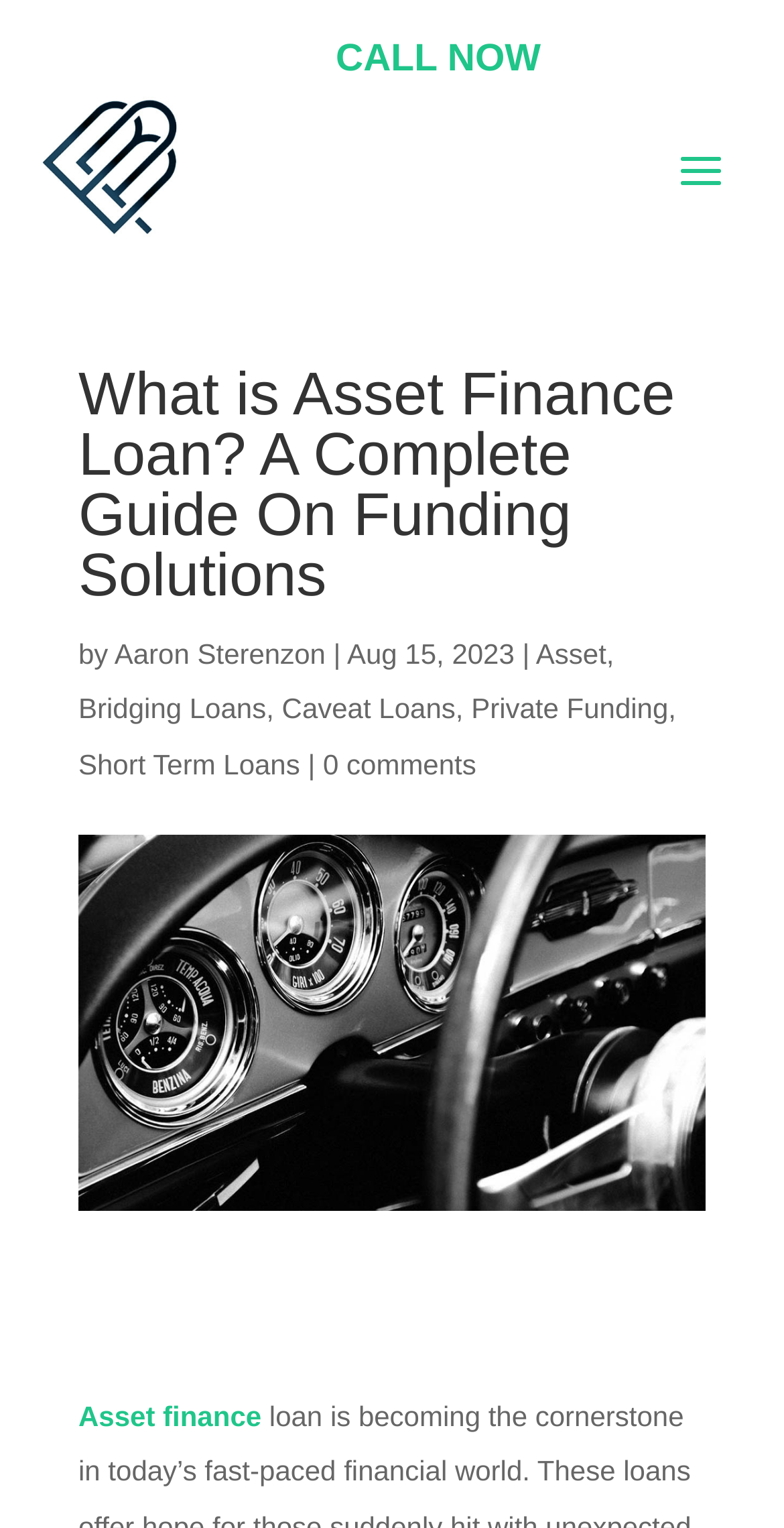Kindly determine the bounding box coordinates for the clickable area to achieve the given instruction: "Learn more about Asset Finance".

[0.684, 0.418, 0.773, 0.439]